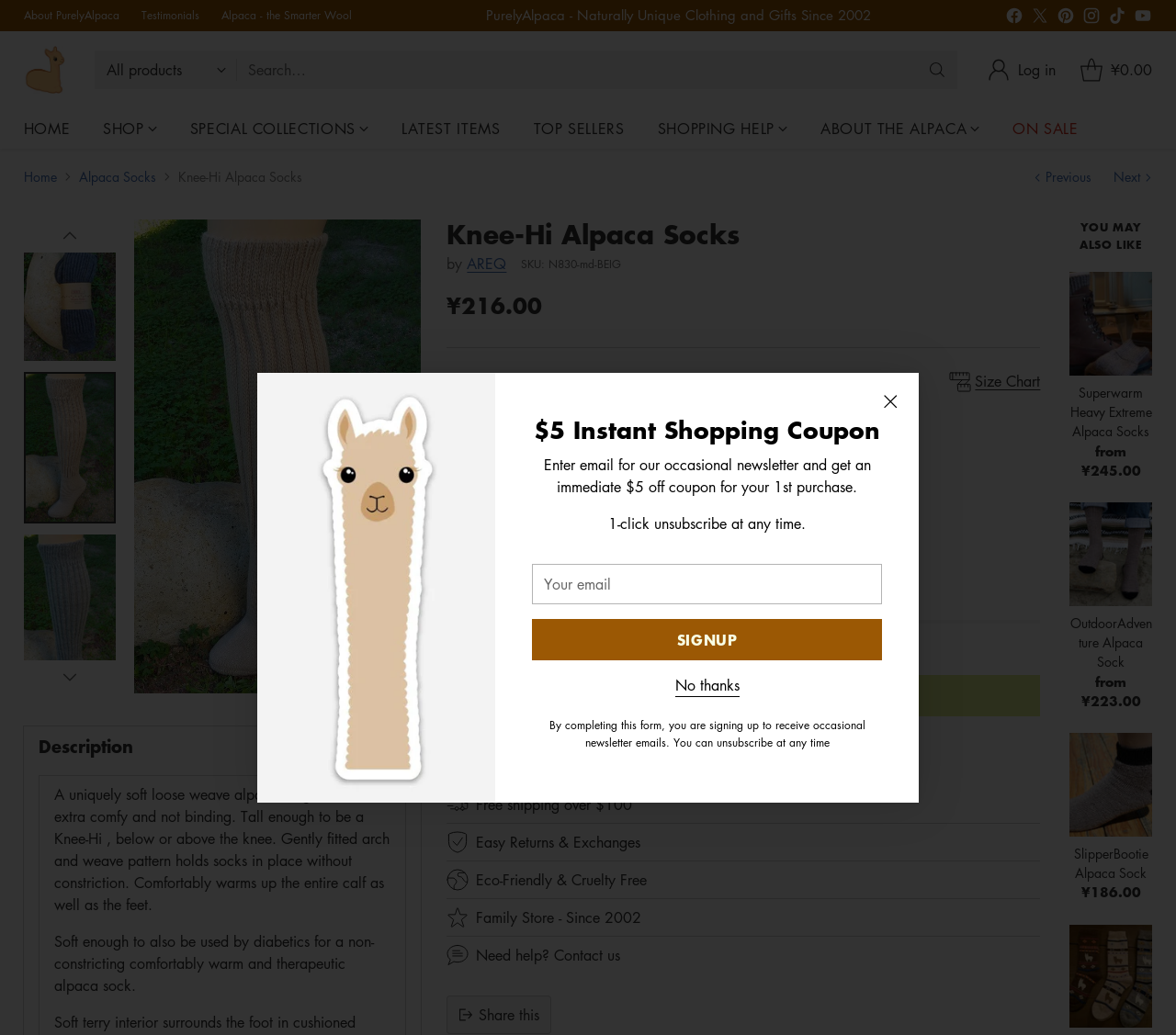What type of clothing is being sold?
Based on the screenshot, answer the question with a single word or phrase.

Knee-Hi Alpaca Socks